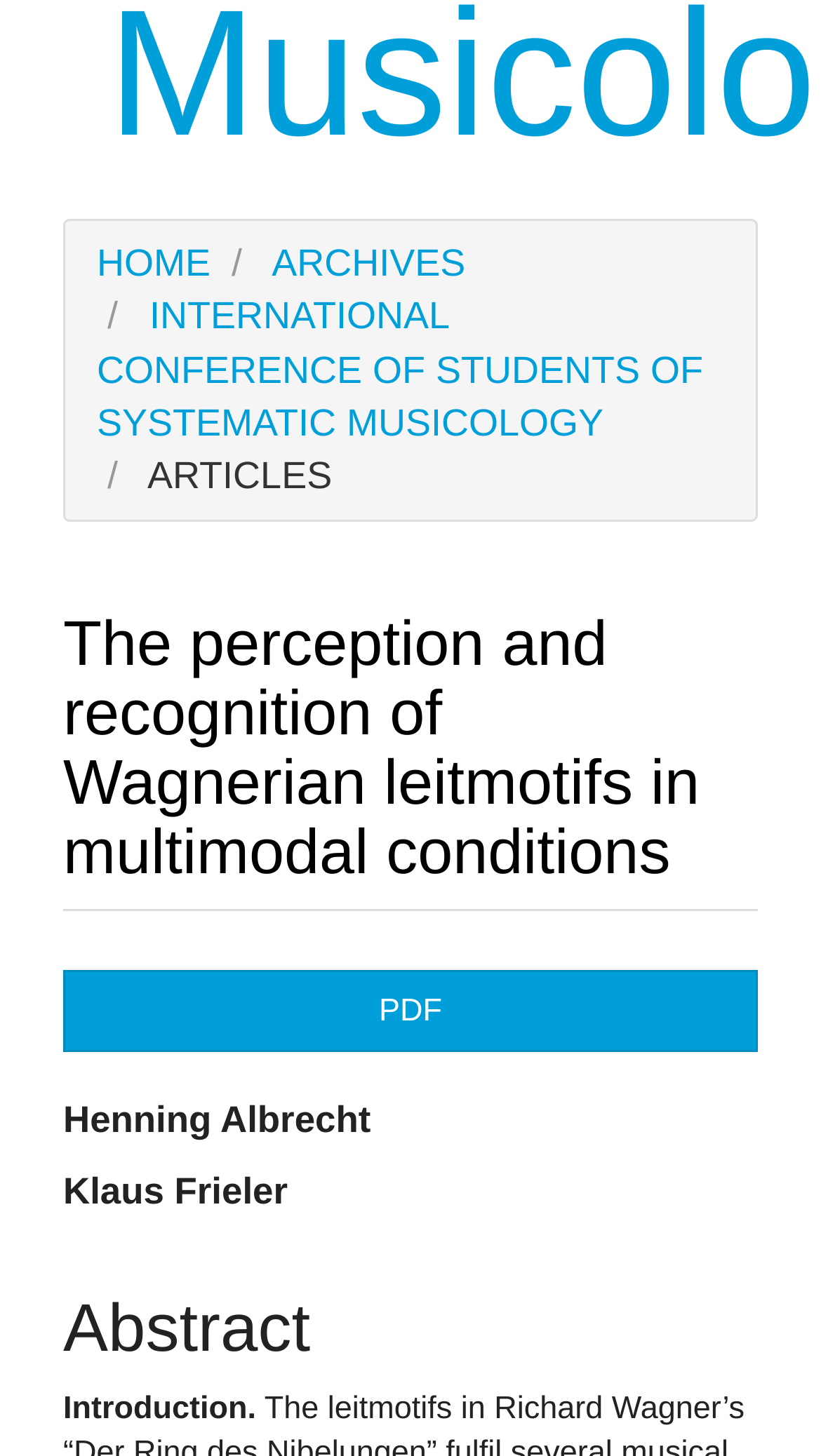Give a one-word or short-phrase answer to the following question: 
What is the format of the article that can be downloaded?

PDF